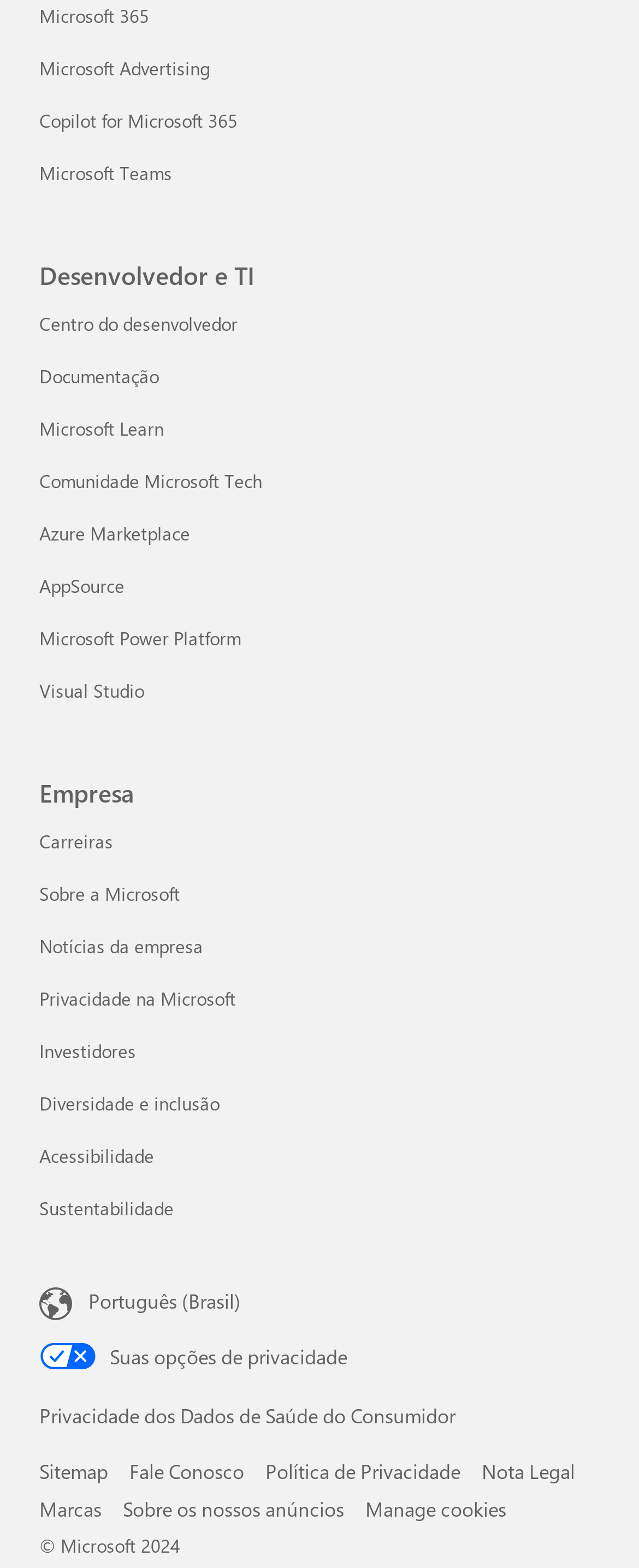Identify the bounding box coordinates for the element that needs to be clicked to fulfill this instruction: "Click on Microsoft 365 Negócios". Provide the coordinates in the format of four float numbers between 0 and 1: [left, top, right, bottom].

[0.062, 0.002, 0.233, 0.018]